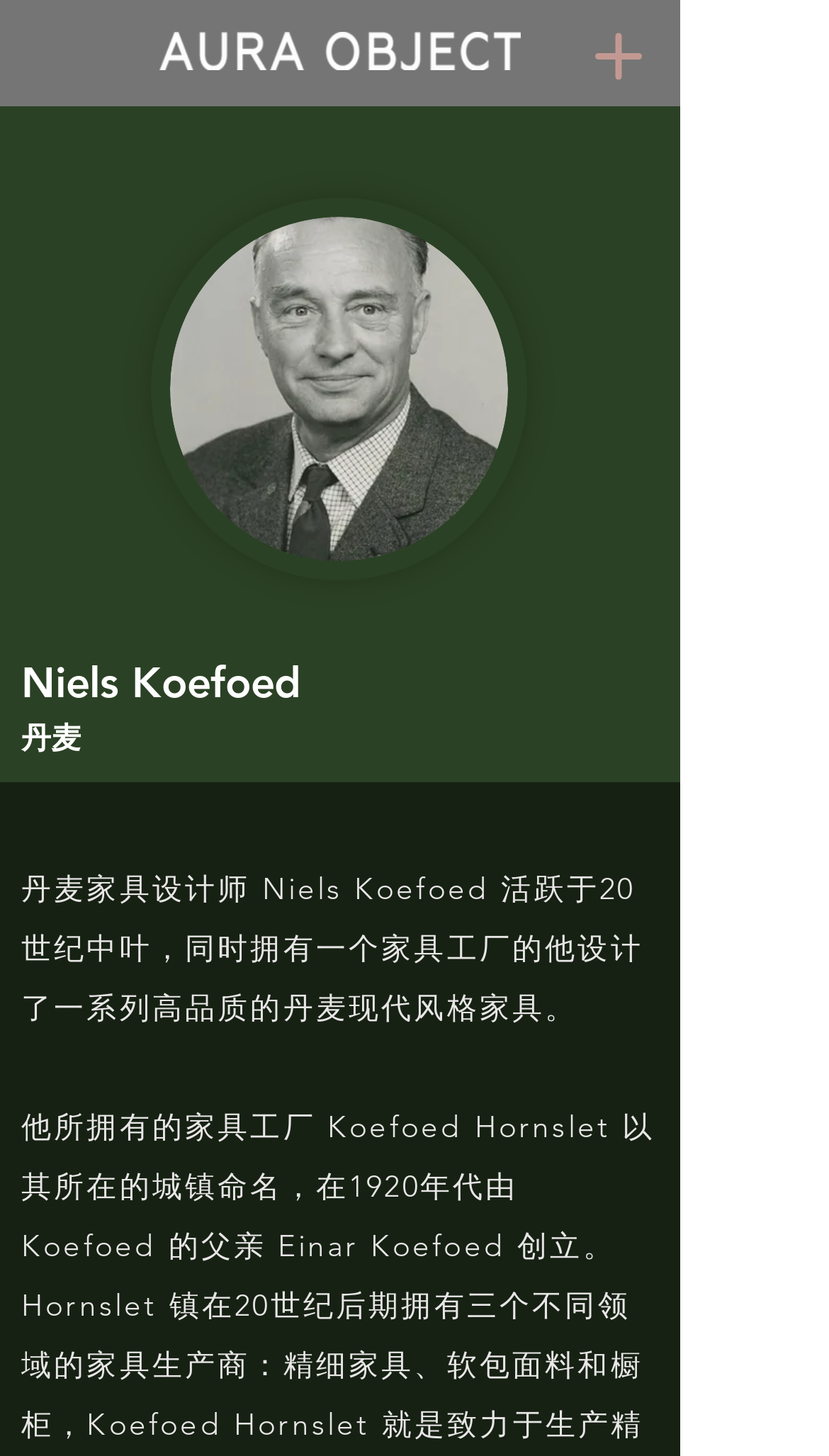What type of furniture did Koefoed Hornslet focus on producing?
Kindly offer a comprehensive and detailed response to the question.

Based on the webpage, Koefoed Hornslet focused on producing fine furniture, which is one of the three different fields of furniture production in the town of Hornslet. This information is obtained from the text description on the webpage.